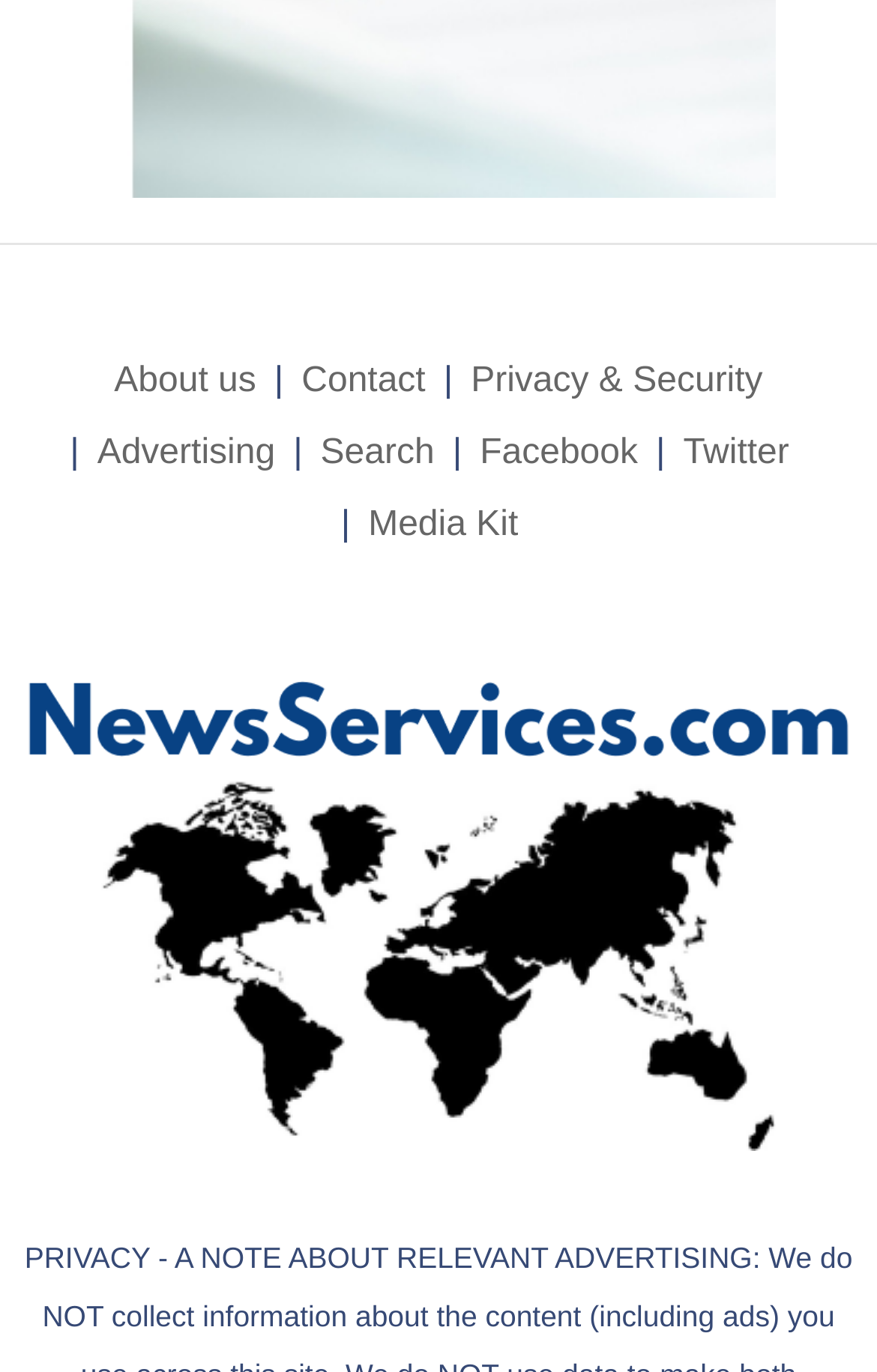Highlight the bounding box coordinates of the element that should be clicked to carry out the following instruction: "search for something". The coordinates must be given as four float numbers ranging from 0 to 1, i.e., [left, top, right, bottom].

[0.365, 0.305, 0.495, 0.358]